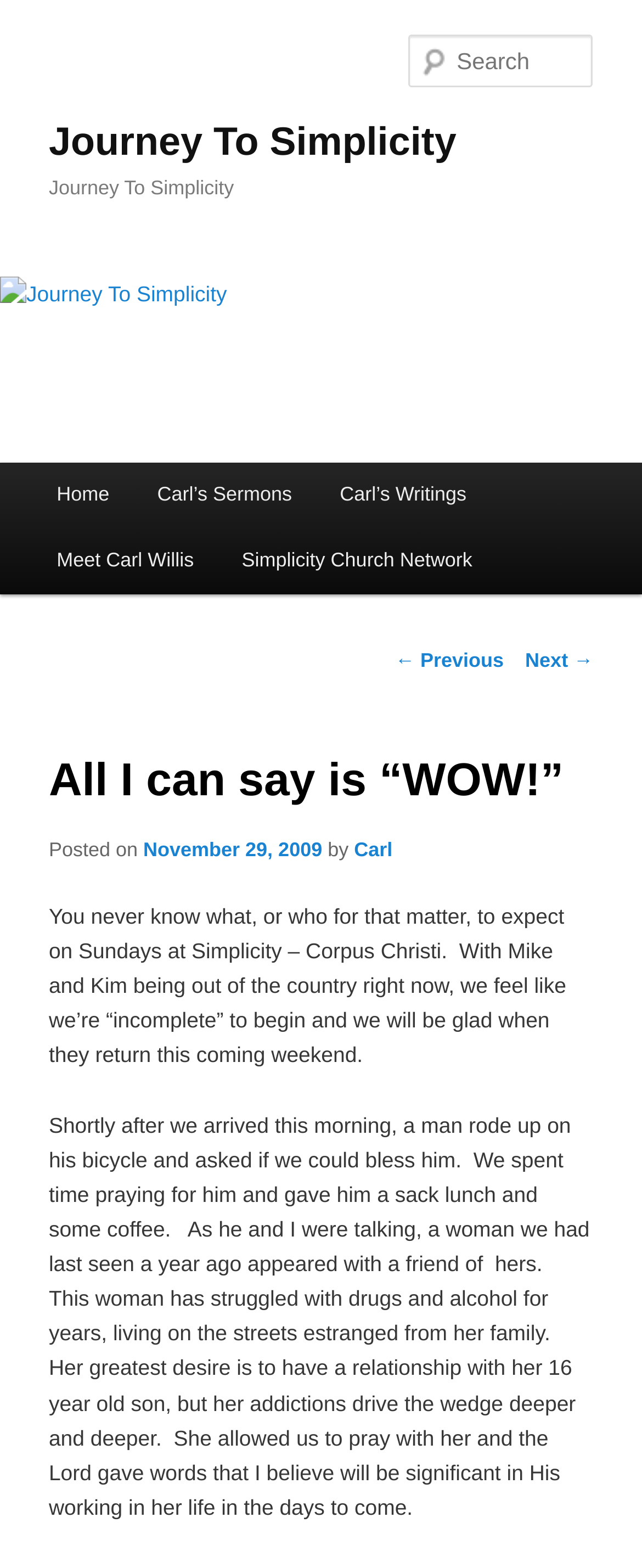Please determine the bounding box coordinates of the area that needs to be clicked to complete this task: 'Go to Home page'. The coordinates must be four float numbers between 0 and 1, formatted as [left, top, right, bottom].

[0.051, 0.295, 0.208, 0.337]